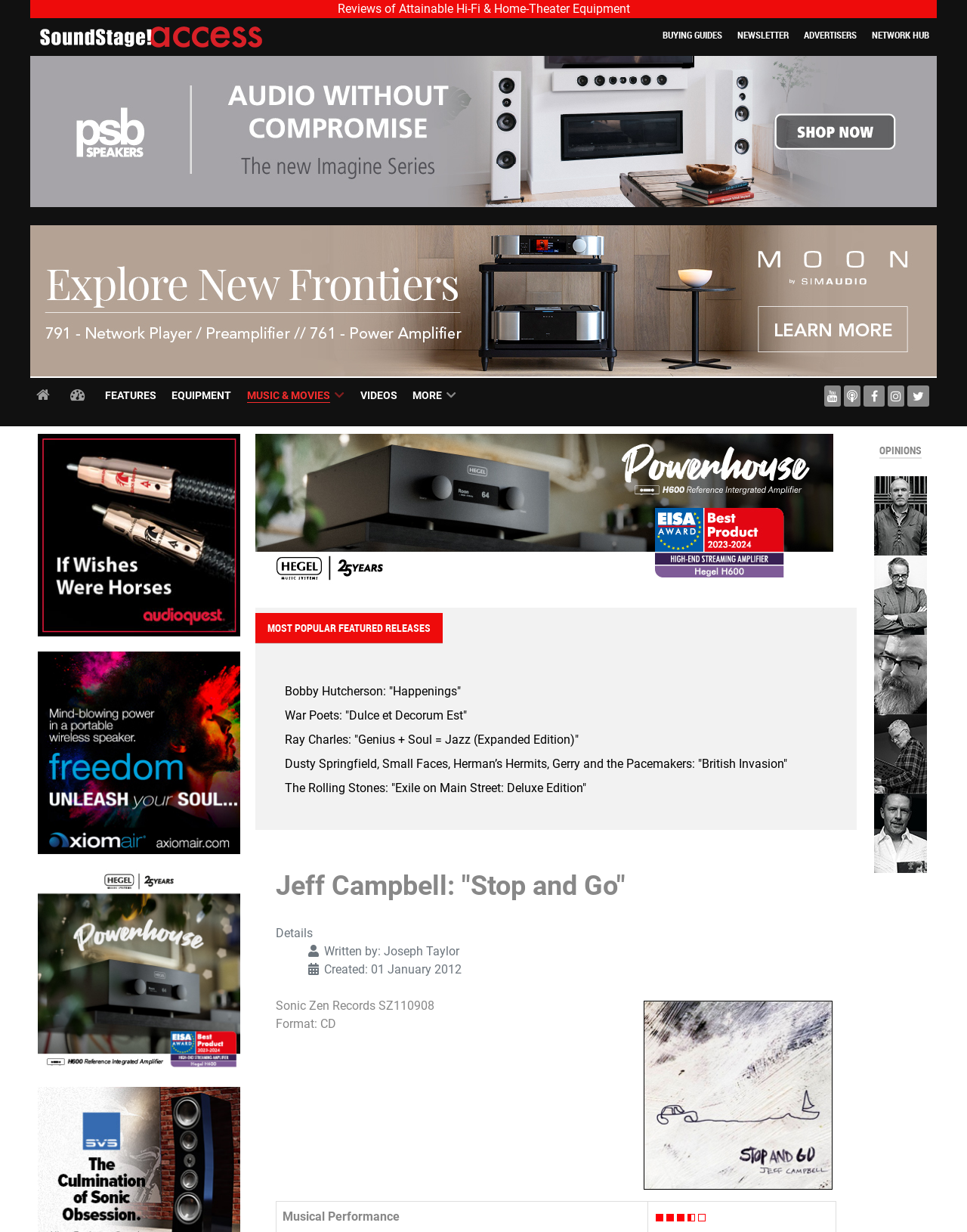What is the format of the album 'Stop and Go'?
Using the image, respond with a single word or phrase.

CD